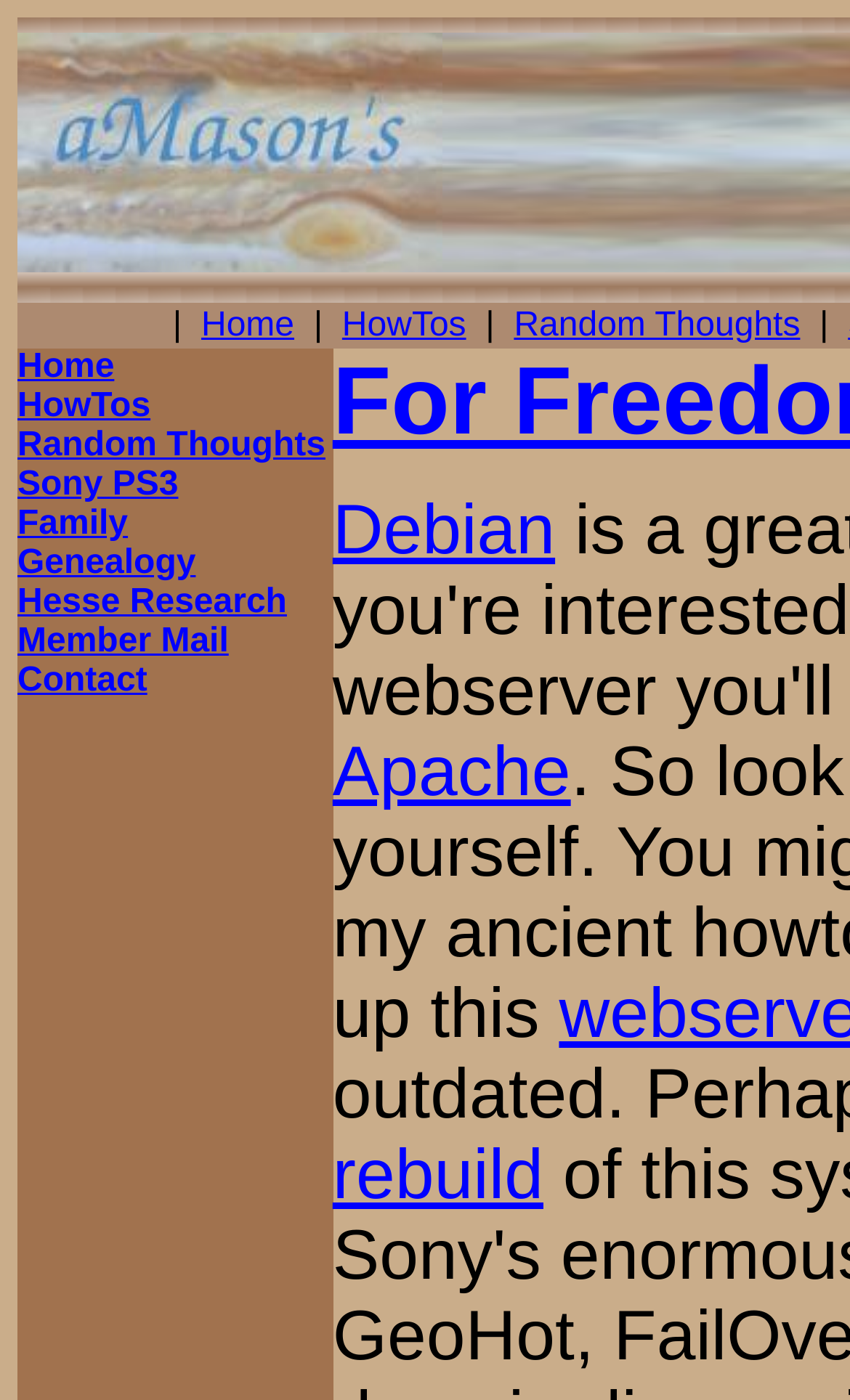Please give the bounding box coordinates of the area that should be clicked to fulfill the following instruction: "view howtos". The coordinates should be in the format of four float numbers from 0 to 1, i.e., [left, top, right, bottom].

[0.402, 0.219, 0.548, 0.245]